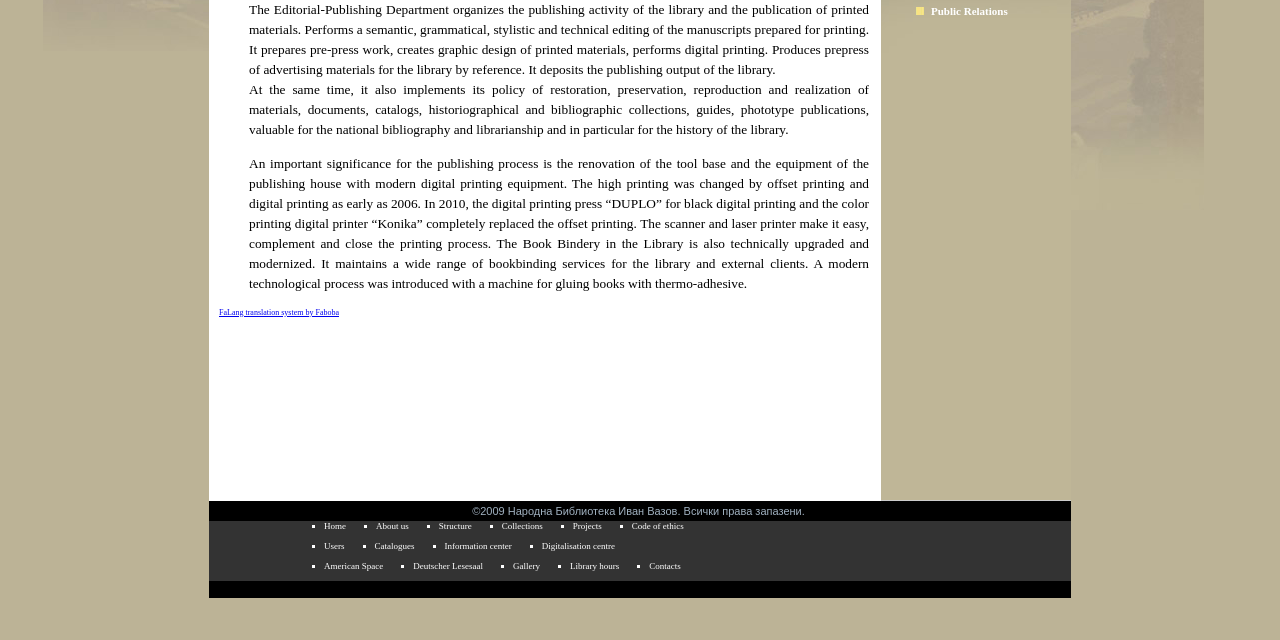Refer to the element description FaLang translation system by Faboba and identify the corresponding bounding box in the screenshot. Format the coordinates as (top-left x, top-left y, bottom-right x, bottom-right y) with values in the range of 0 to 1.

[0.171, 0.481, 0.265, 0.495]